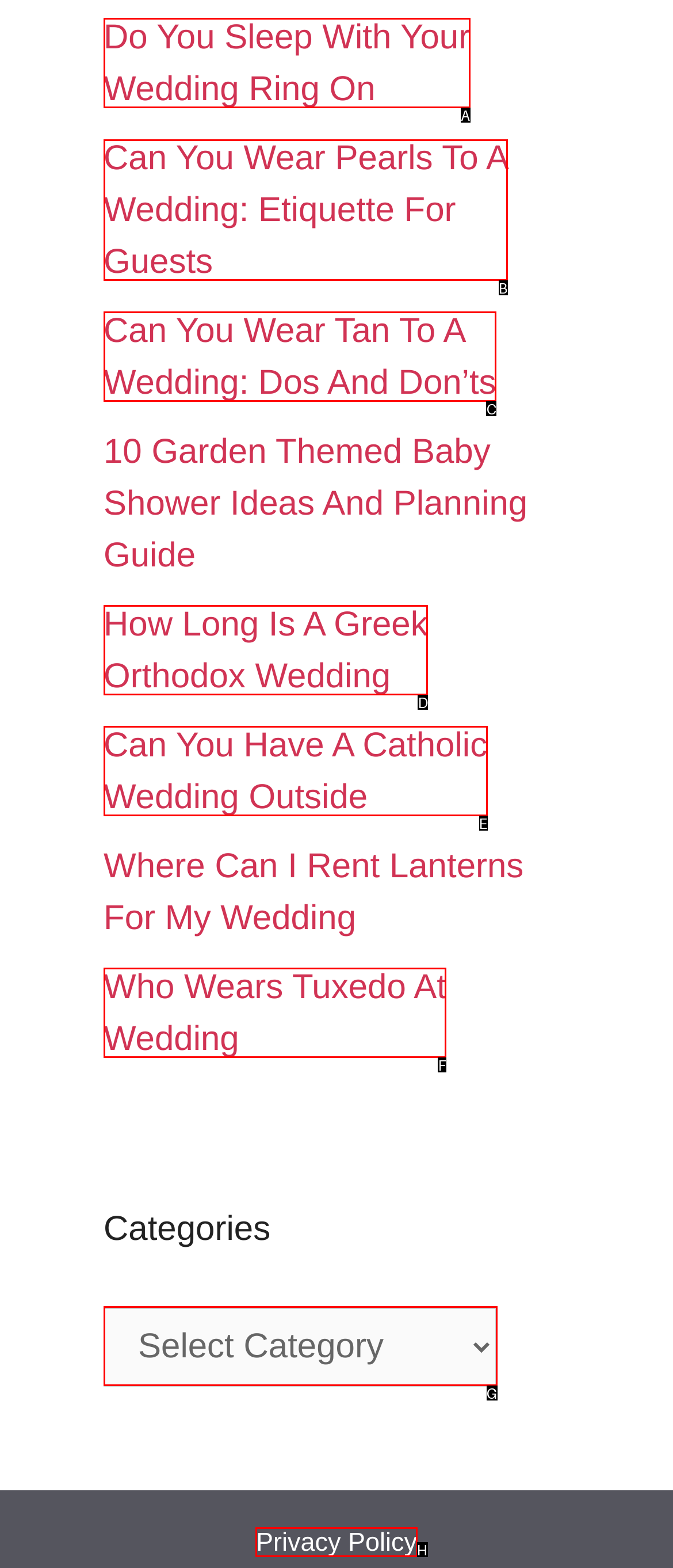Please indicate which HTML element should be clicked to fulfill the following task: Learn about 'Can You Wear Pearls To A Wedding: Etiquette For Guests'. Provide the letter of the selected option.

B